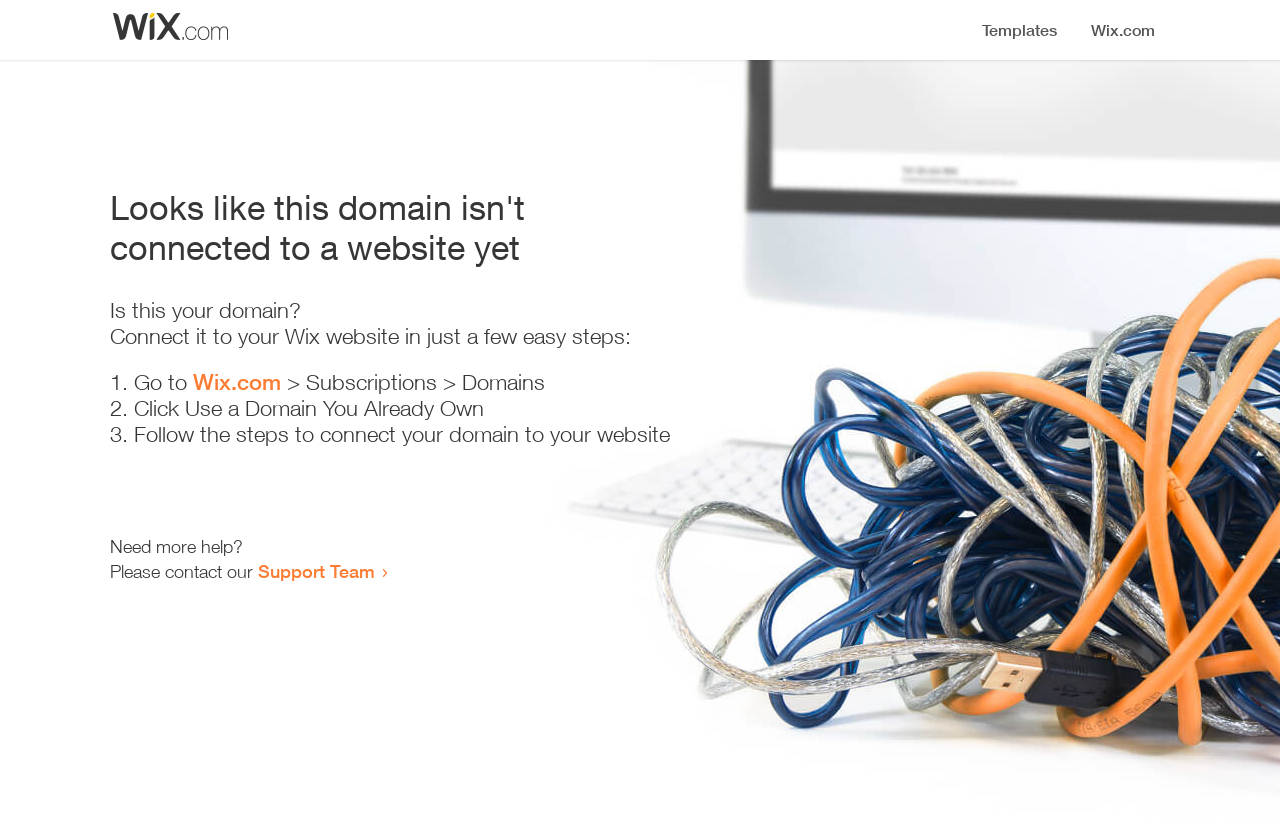What is the purpose of the link 'Wix.com'?
From the screenshot, supply a one-word or short-phrase answer.

To connect domain